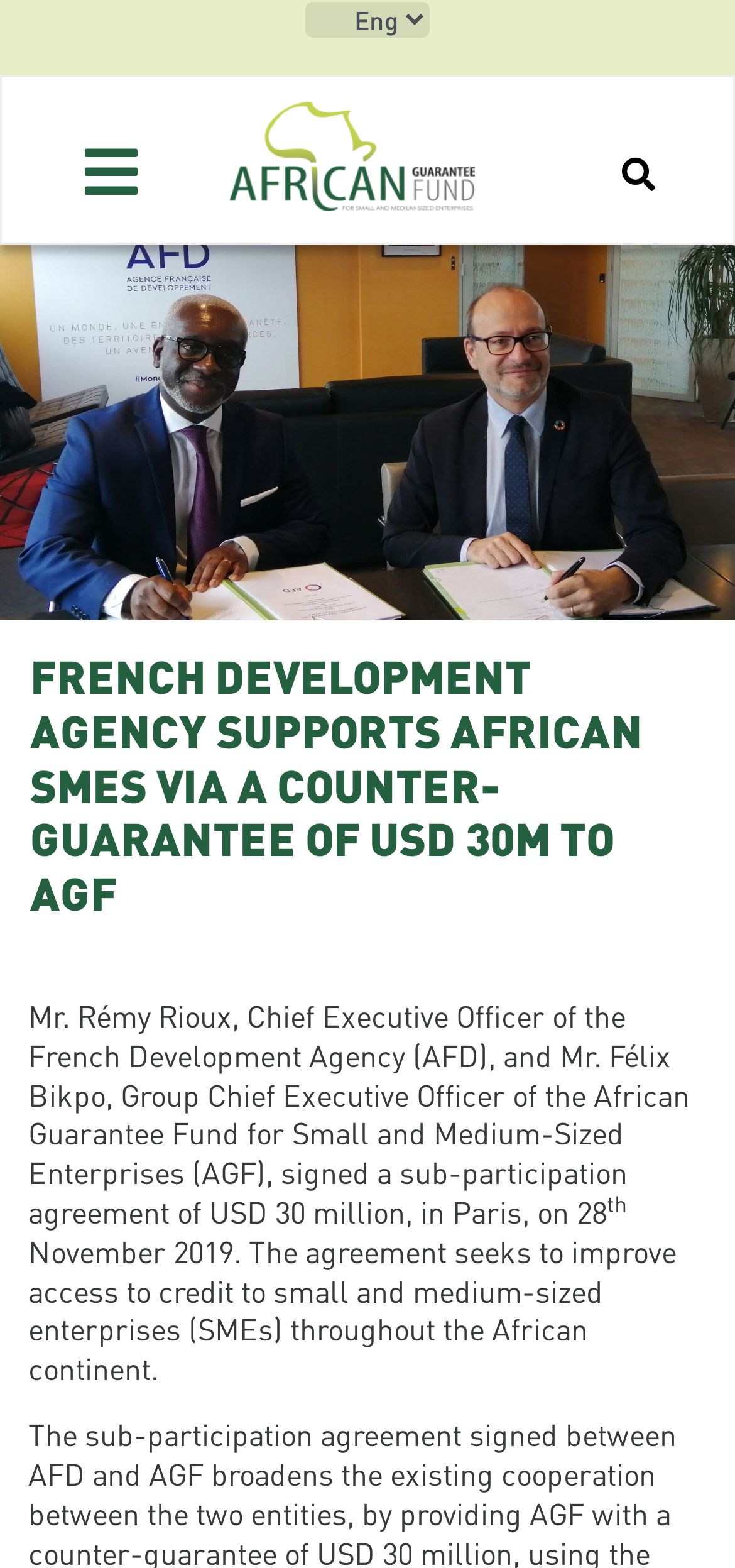Using the element description: "parent_node: HOME", determine the bounding box coordinates for the specified UI element. The coordinates should be four float numbers between 0 and 1, [left, top, right, bottom].

[0.085, 0.059, 0.874, 0.146]